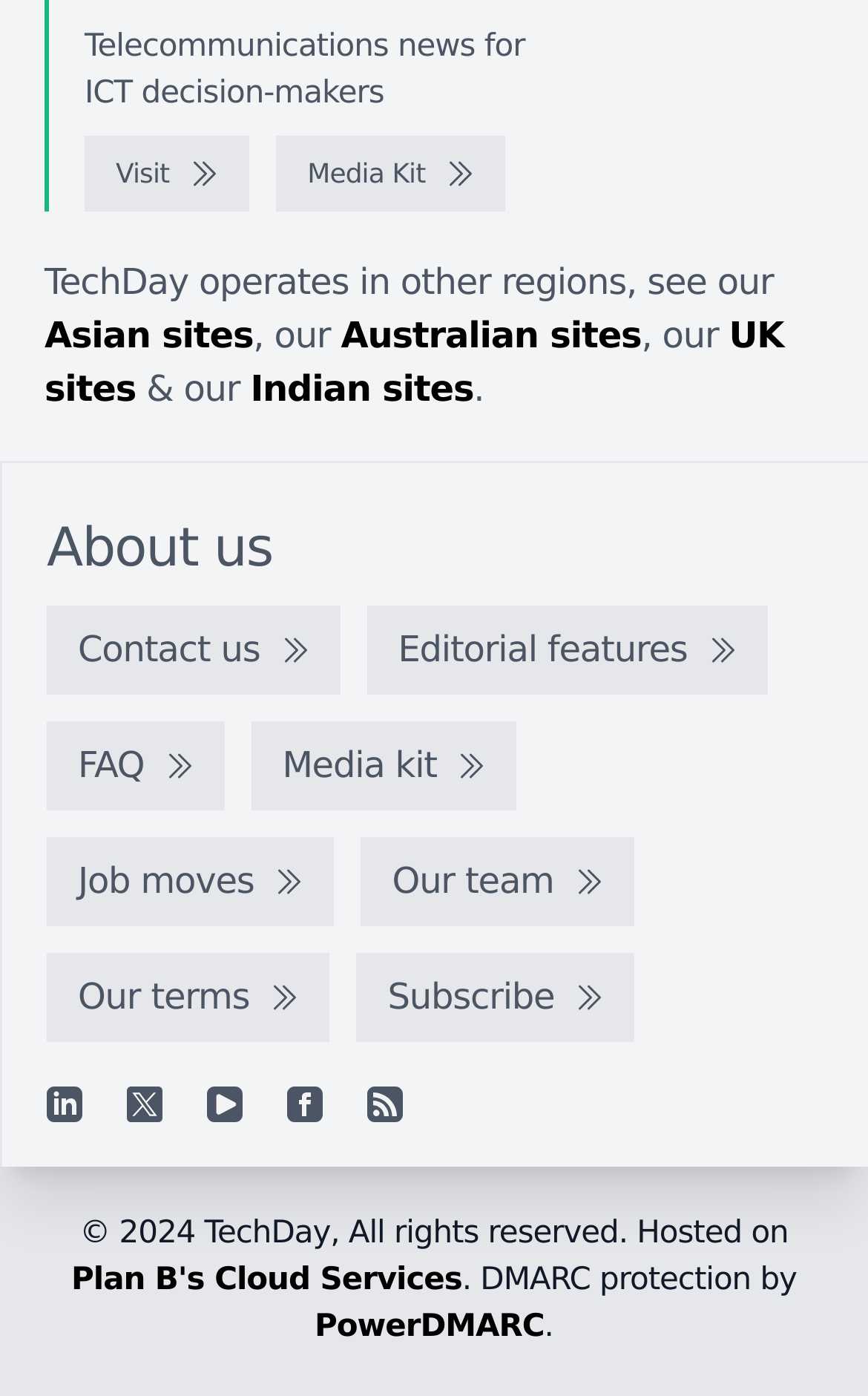From the element description: "UK sites", extract the bounding box coordinates of the UI element. The coordinates should be expressed as four float numbers between 0 and 1, in the order [left, top, right, bottom].

[0.051, 0.226, 0.903, 0.294]